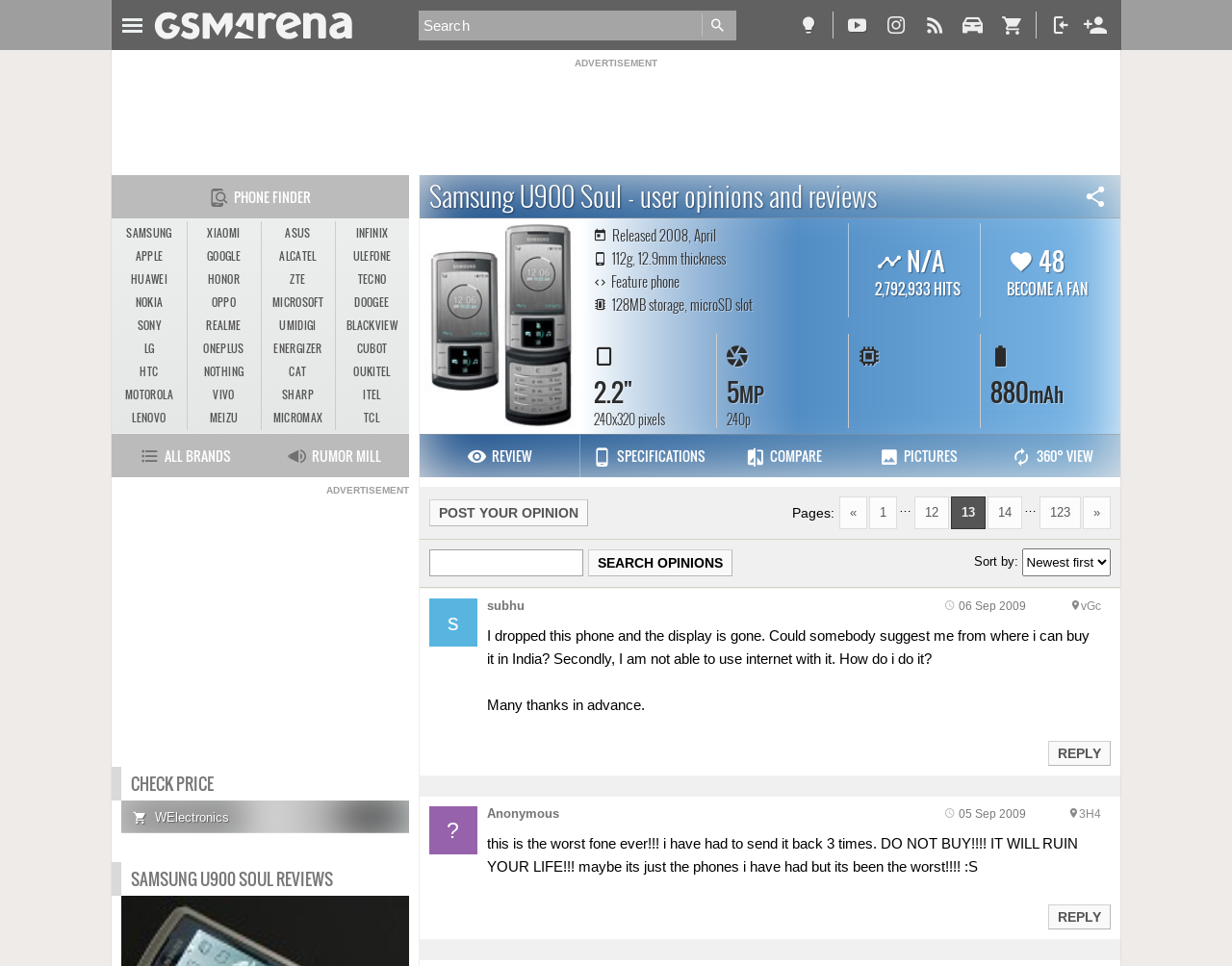Find the bounding box coordinates of the element I should click to carry out the following instruction: "Sort comments by".

[0.829, 0.568, 0.901, 0.597]